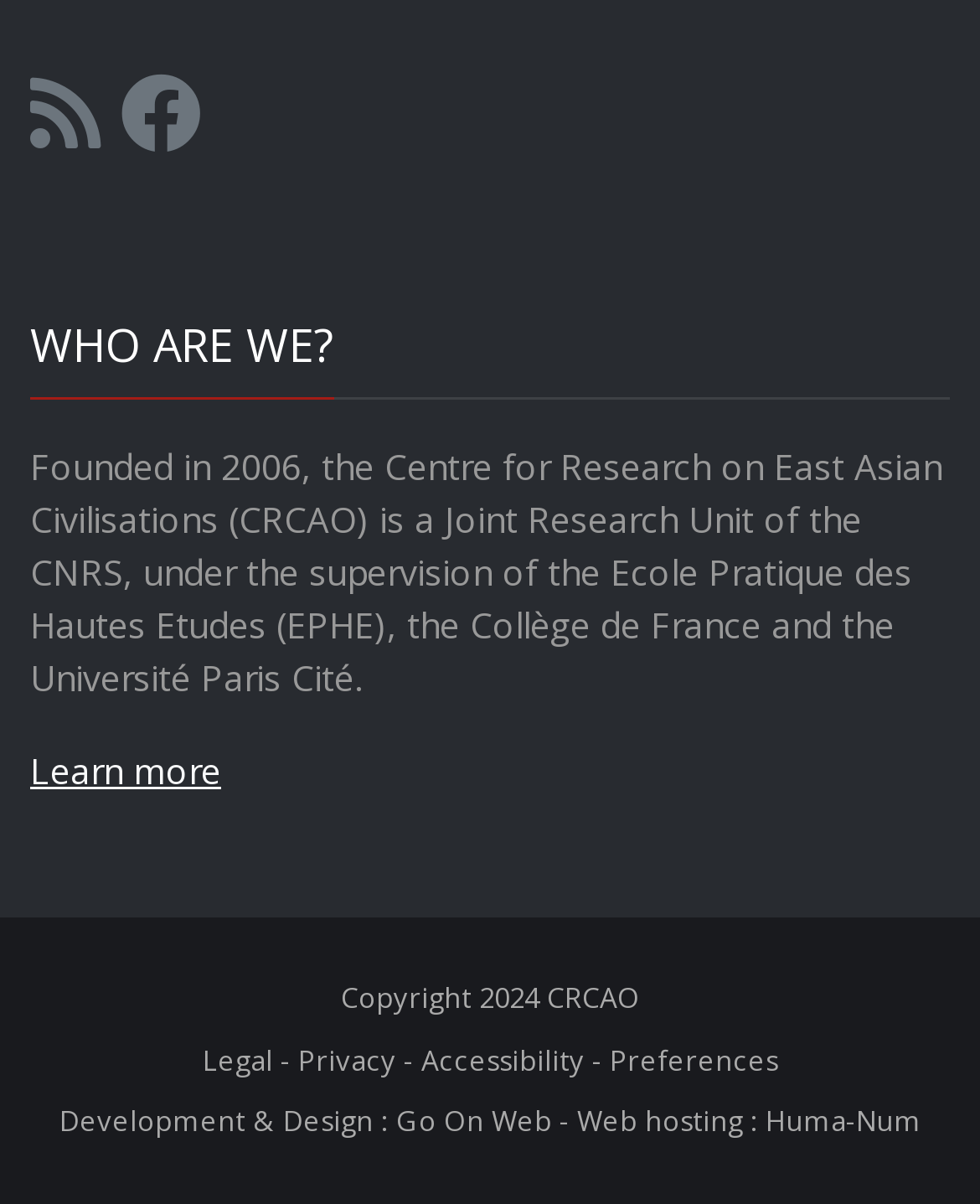Specify the bounding box coordinates for the region that must be clicked to perform the given instruction: "Go to the Legal page".

[0.206, 0.864, 0.278, 0.895]